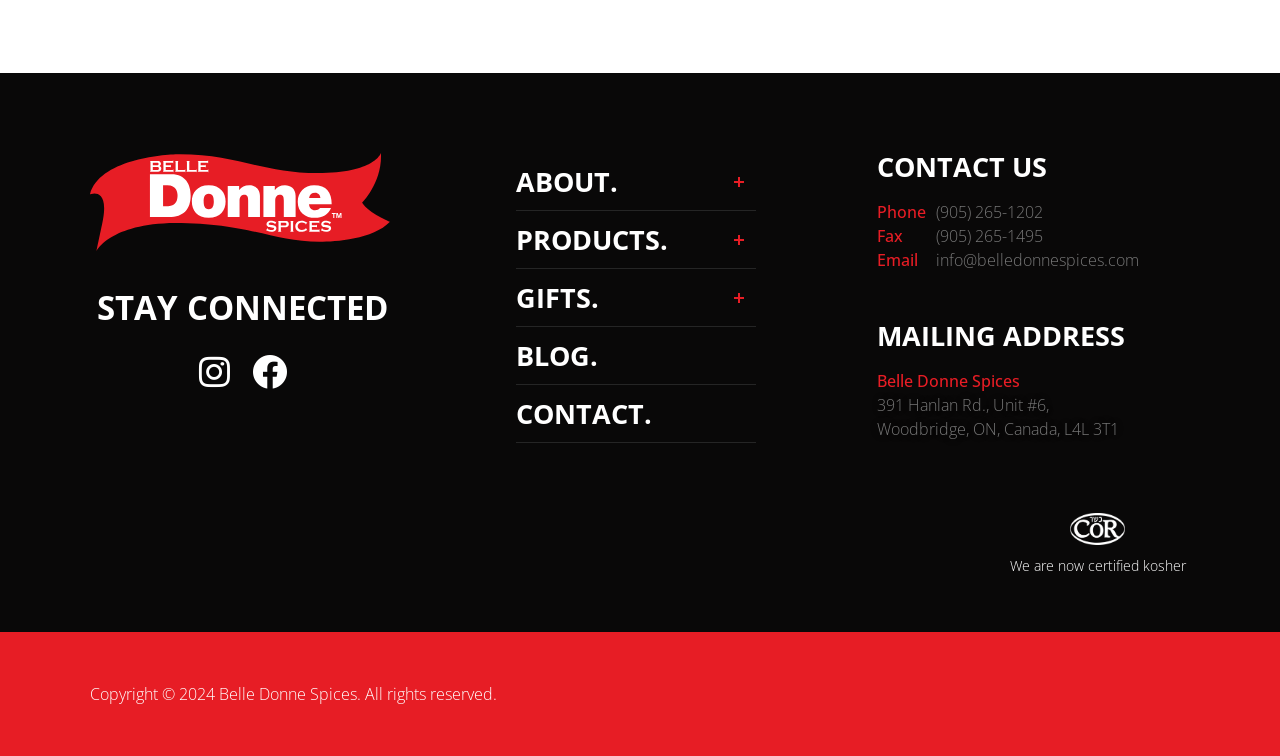Provide a one-word or brief phrase answer to the question:
What social media platforms does the company have?

Instagram and Facebook